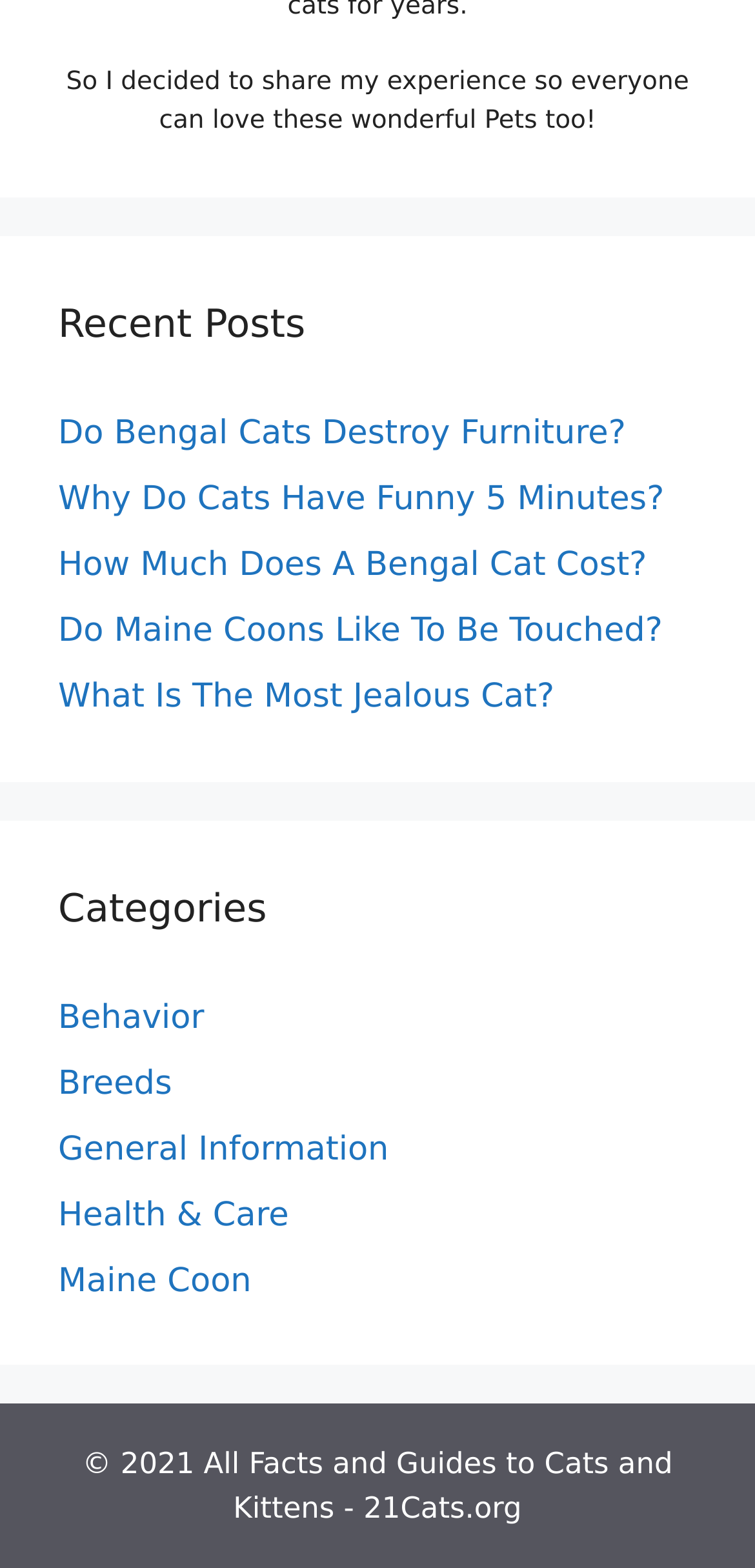Given the content of the image, can you provide a detailed answer to the question?
How many categories are listed?

Under the 'Categories' heading, there are five links listed: 'Behavior', 'Breeds', 'General Information', 'Health & Care', and 'Maine Coon'.